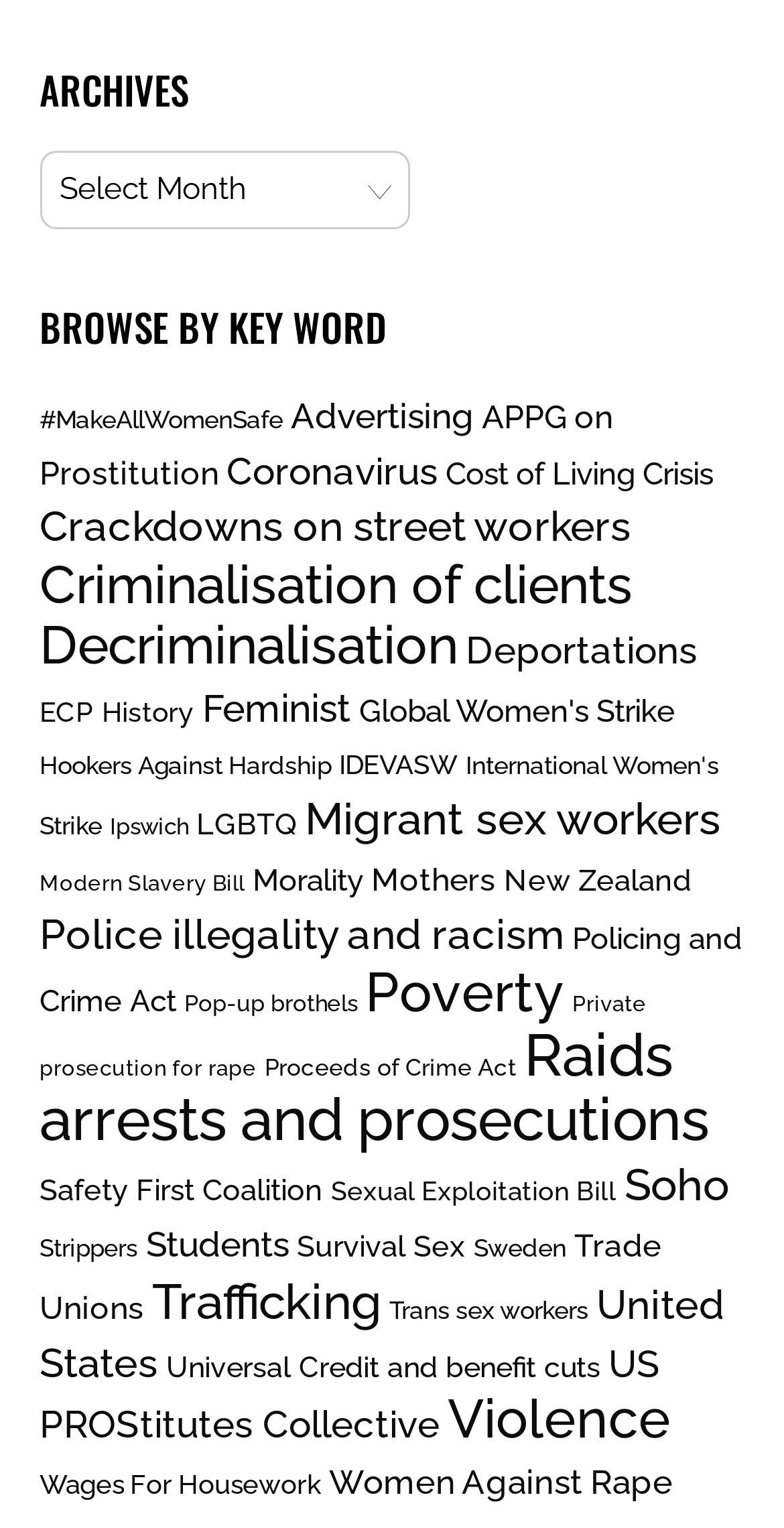Determine the bounding box coordinates of the clickable region to follow the instruction: "Select archives from the dropdown".

[0.05, 0.099, 0.522, 0.149]